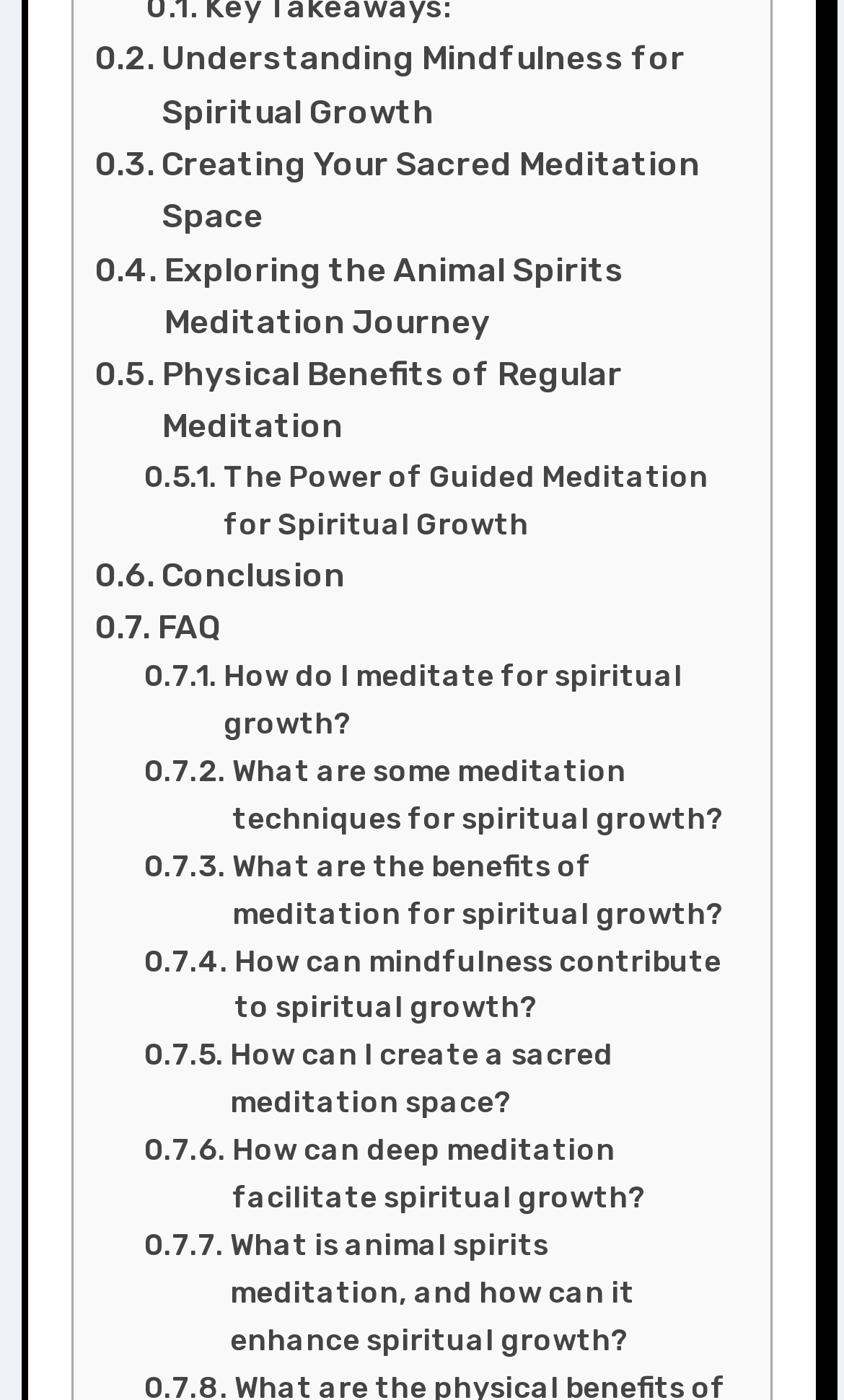Is there a link about creating a meditation space?
Please provide a detailed and comprehensive answer to the question.

I searched the OCR text of the link elements and found that there is a link '. Creating Your Sacred Meditation Space' and another link '. How can I create a sacred meditation space?', which are both related to creating a meditation space.